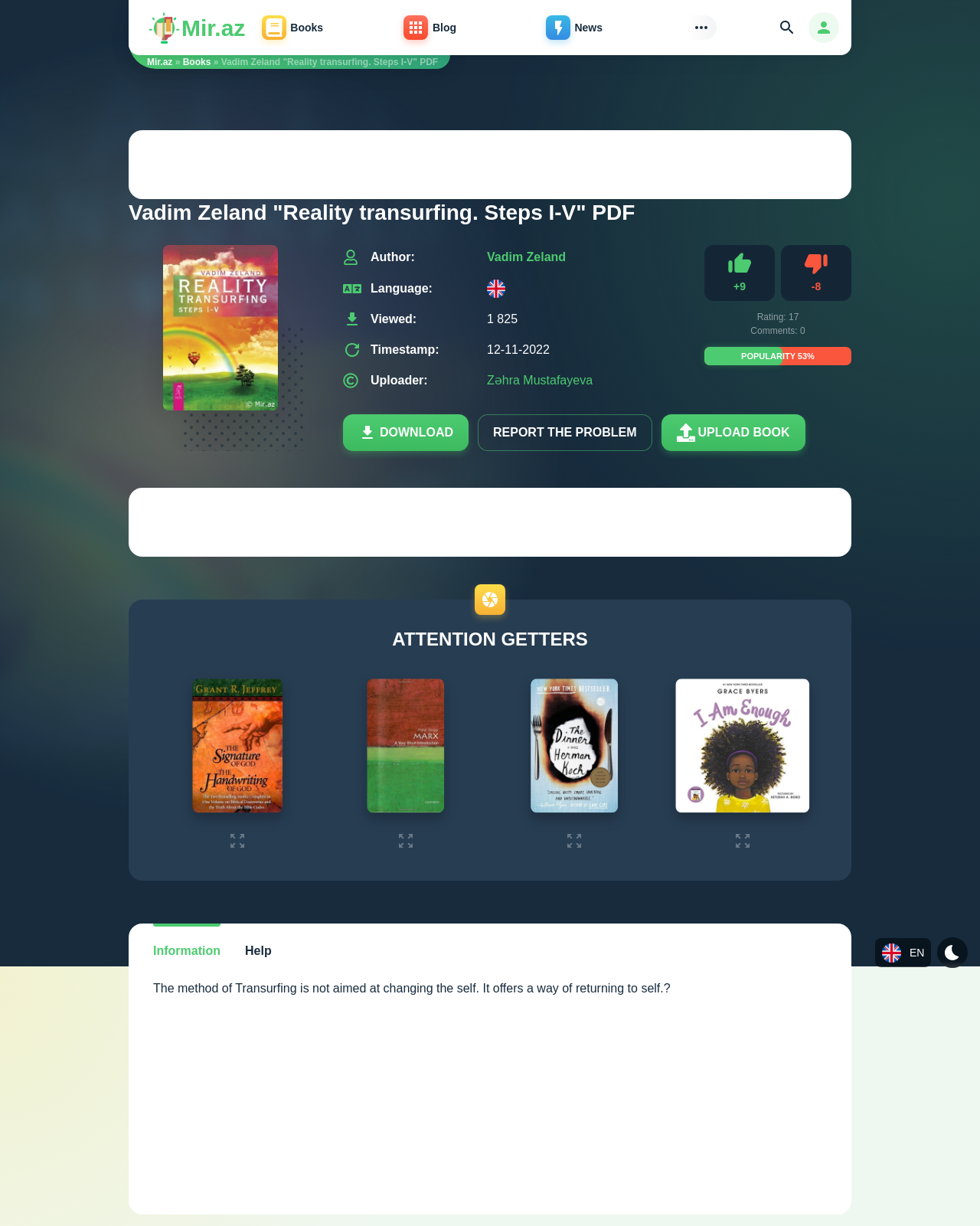Please locate the bounding box coordinates of the element's region that needs to be clicked to follow the instruction: "Read the description of 'Vadim Zeland "Reality transurfing. Steps I-V" PDF'". The bounding box coordinates should be provided as four float numbers between 0 and 1, i.e., [left, top, right, bottom].

[0.215, 0.046, 0.447, 0.055]